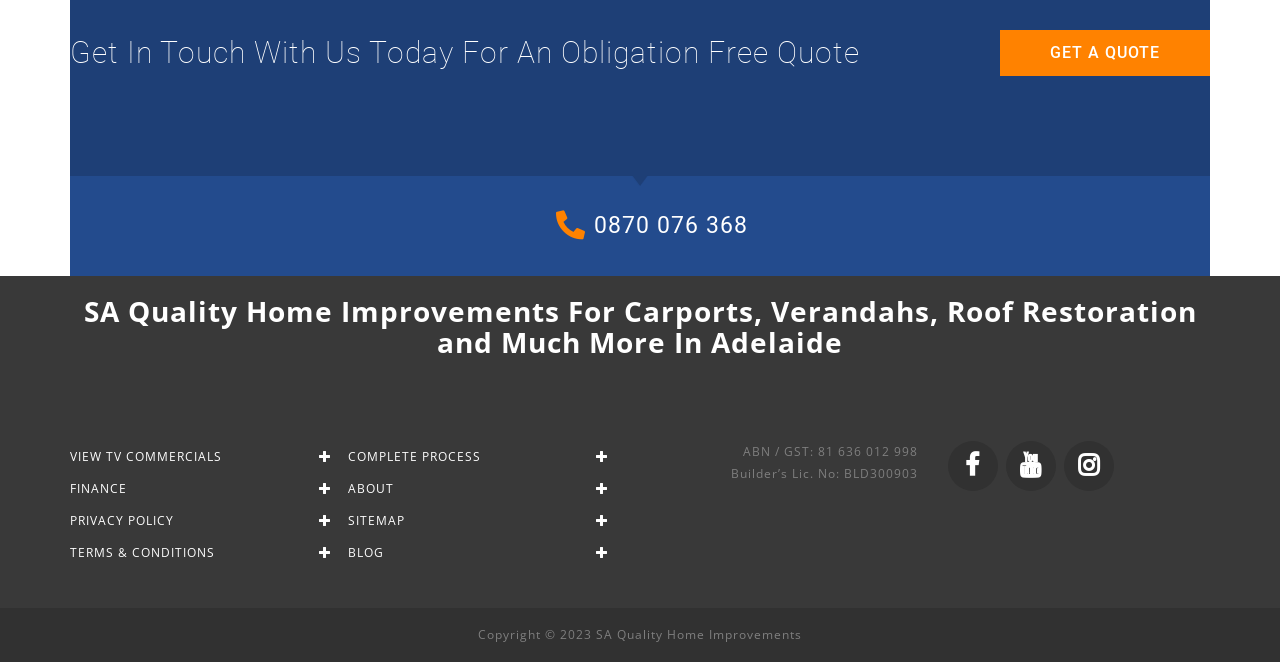Please answer the following question using a single word or phrase: 
What is the year of the copyright information?

2023